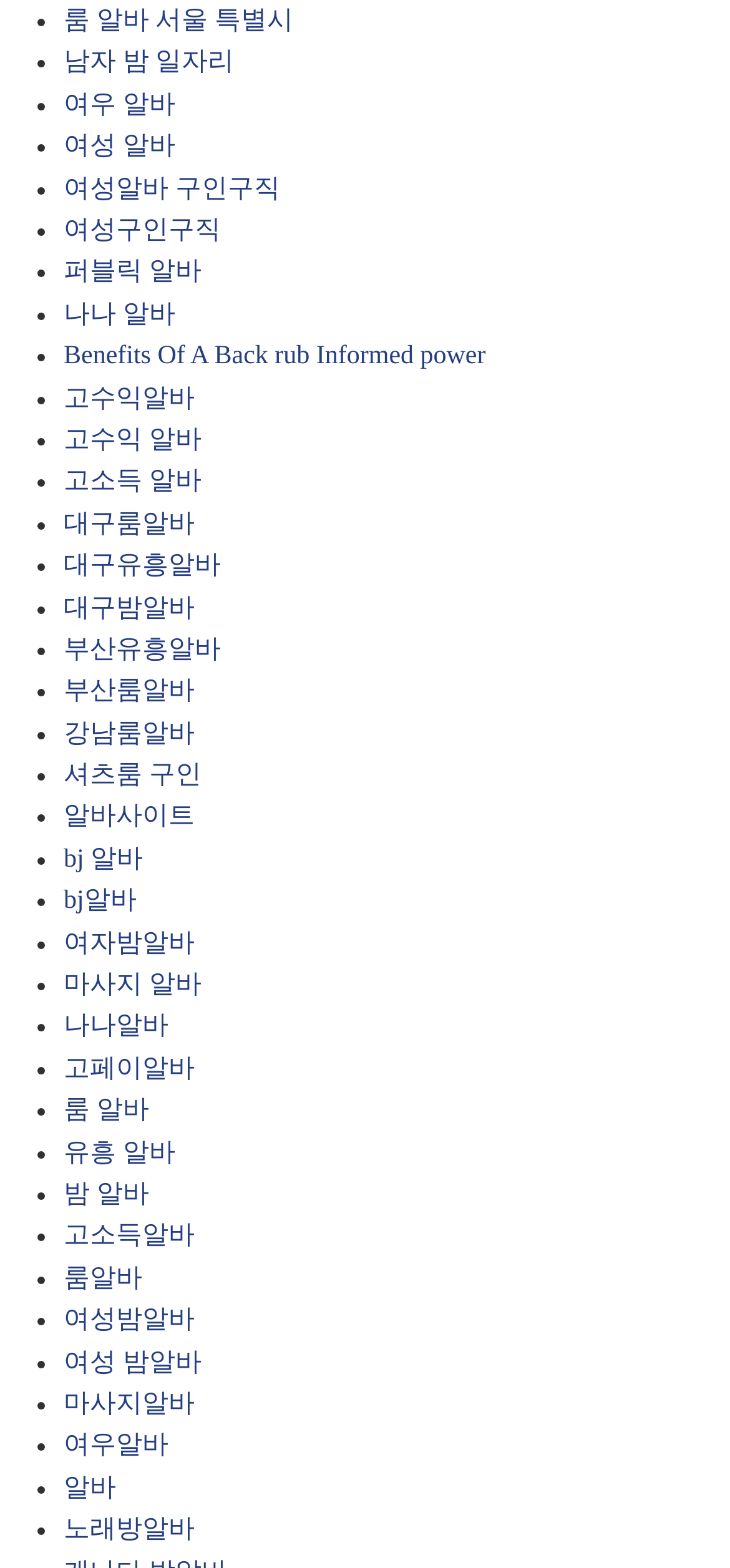Locate the bounding box coordinates of the element I should click to achieve the following instruction: "Explore 고수익알바".

[0.087, 0.245, 0.267, 0.263]